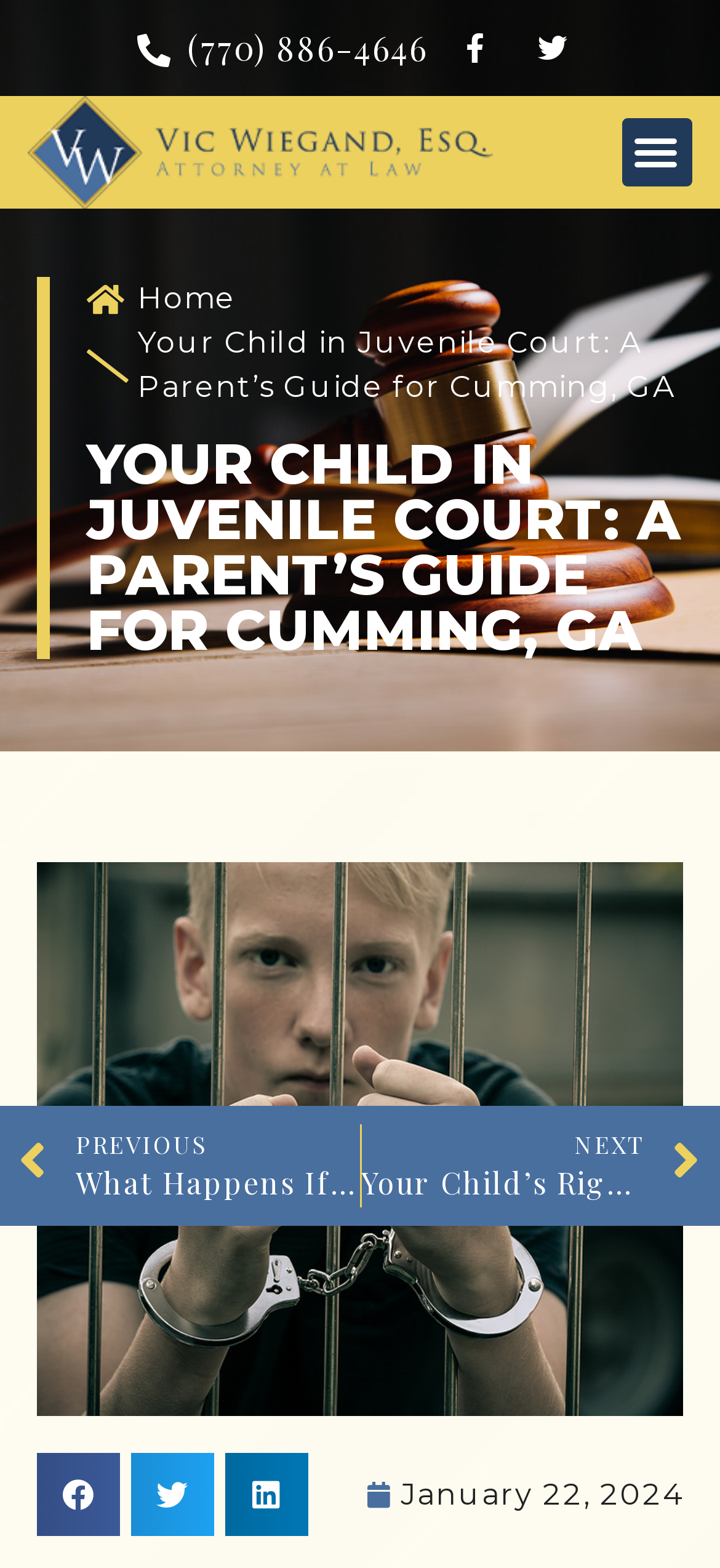Using the information in the image, give a detailed answer to the following question: How many social media links are there?

I counted the social media links by looking at the top section of the webpage, where I found links to Facebook, Twitter, and LinkedIn.